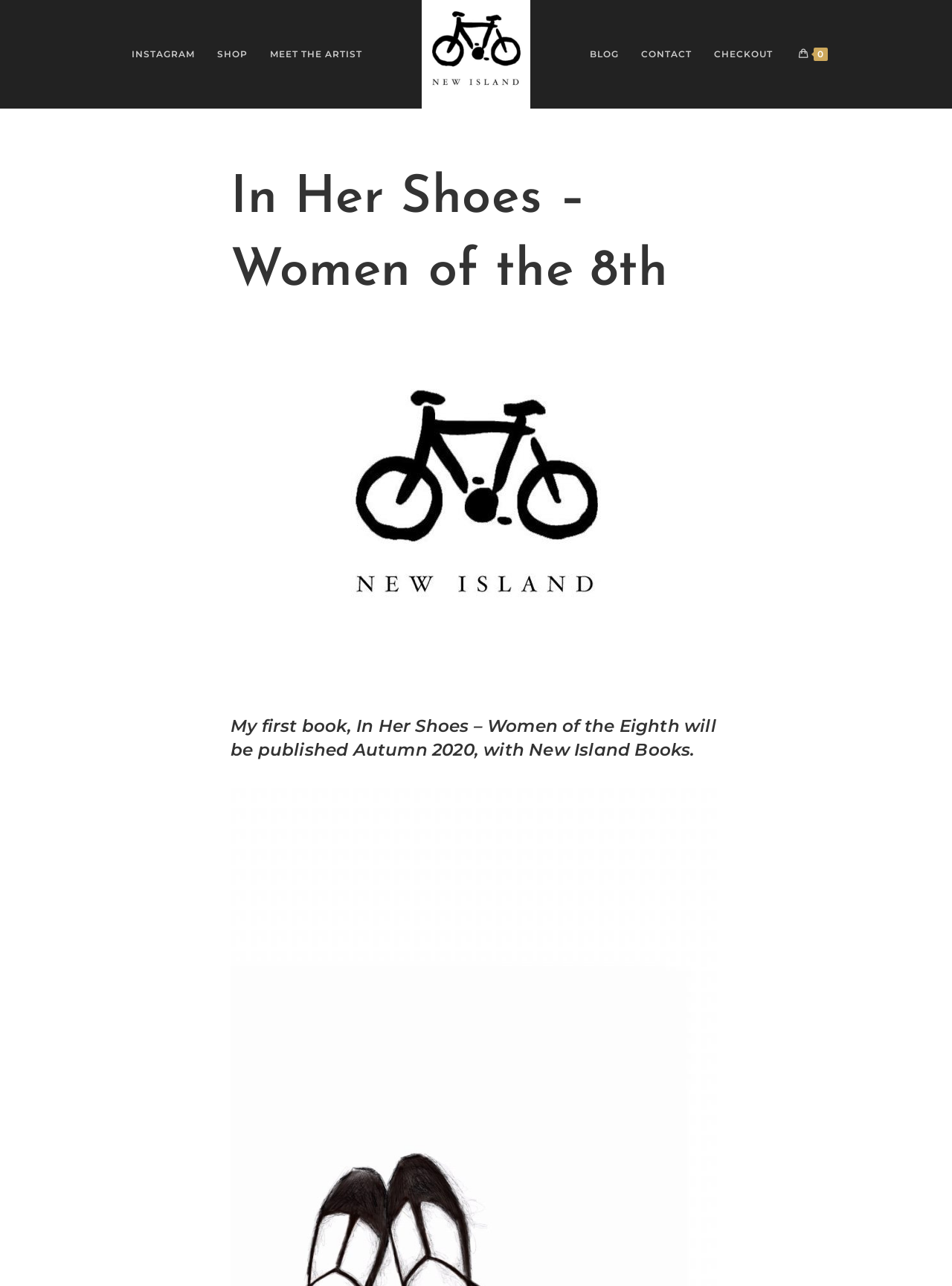Find the bounding box coordinates of the clickable area that will achieve the following instruction: "View Erin Darcy's profile".

[0.443, 0.036, 0.557, 0.046]